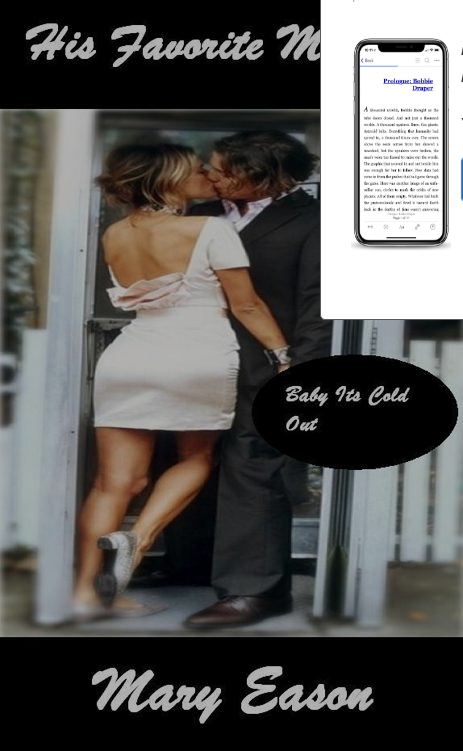Generate an elaborate caption for the given image.

The image features the book cover of "His Favorite Mistake," authored by Mary Eason. The design prominently showcases a romantic scene where a couple shares an intimate moment, framed within an elegant doorway. The woman, dressed in a chic white dress with a pink bow, leans into the embrace of a man in a dark suit, highlighting the connection between the characters. Above them, the title of the book is displayed in bold letters, "His Favorite Mistake," while "Mary Eason" is elegantly positioned at the bottom in a stylish font.

To the right, there is a phone displaying an excerpt from the book, captioned "Prologue: Bubble Dancer," offering a glimpse into the text and inviting readers to explore more. The overlay text "Baby It's Cold Out" adds a cozy, intriguing element to the theme of intimacy and warmth. This captivating cover art visually entices potential readers to dive into the narrative woven by Eason's storytelling.